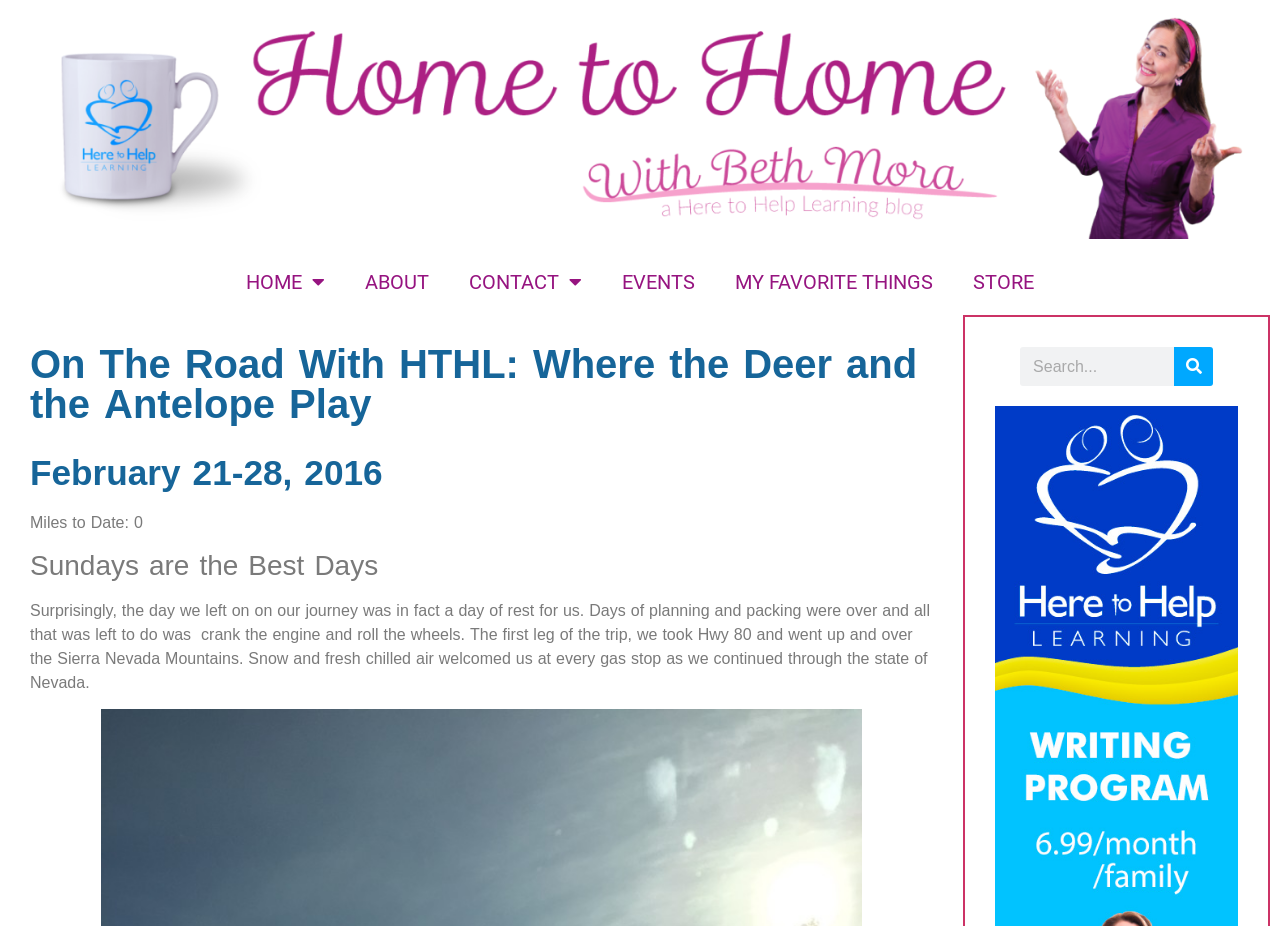Determine the bounding box coordinates in the format (top-left x, top-left y, bottom-right x, bottom-right y). Ensure all values are floating point numbers between 0 and 1. Identify the bounding box of the UI element described by: My Favorite Things

[0.559, 0.28, 0.745, 0.329]